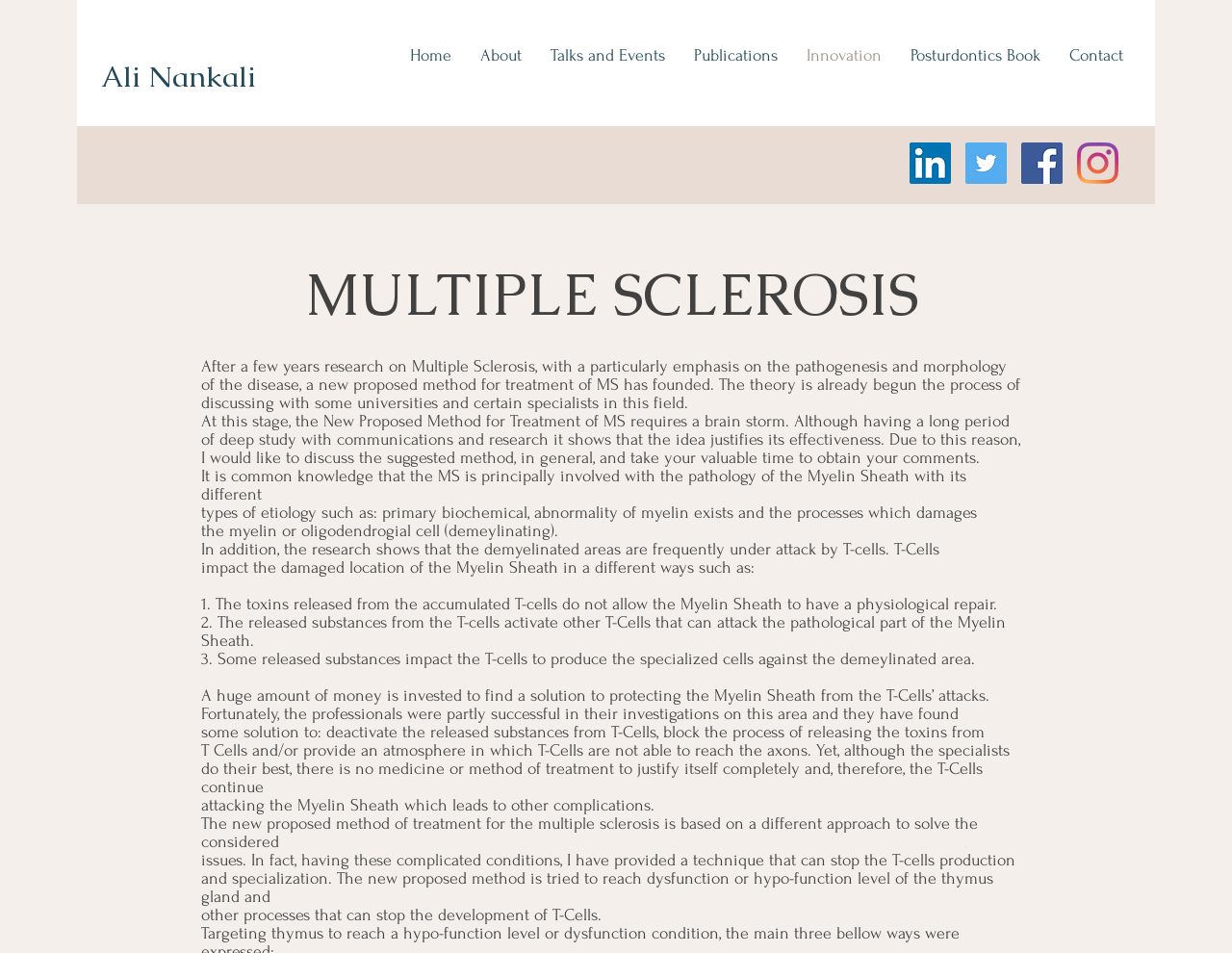Using the given description, provide the bounding box coordinates formatted as (top-left x, top-left y, bottom-right x, bottom-right y), with all values being floating point numbers between 0 and 1. Description: Posturdontics Book

[0.727, 0.033, 0.856, 0.084]